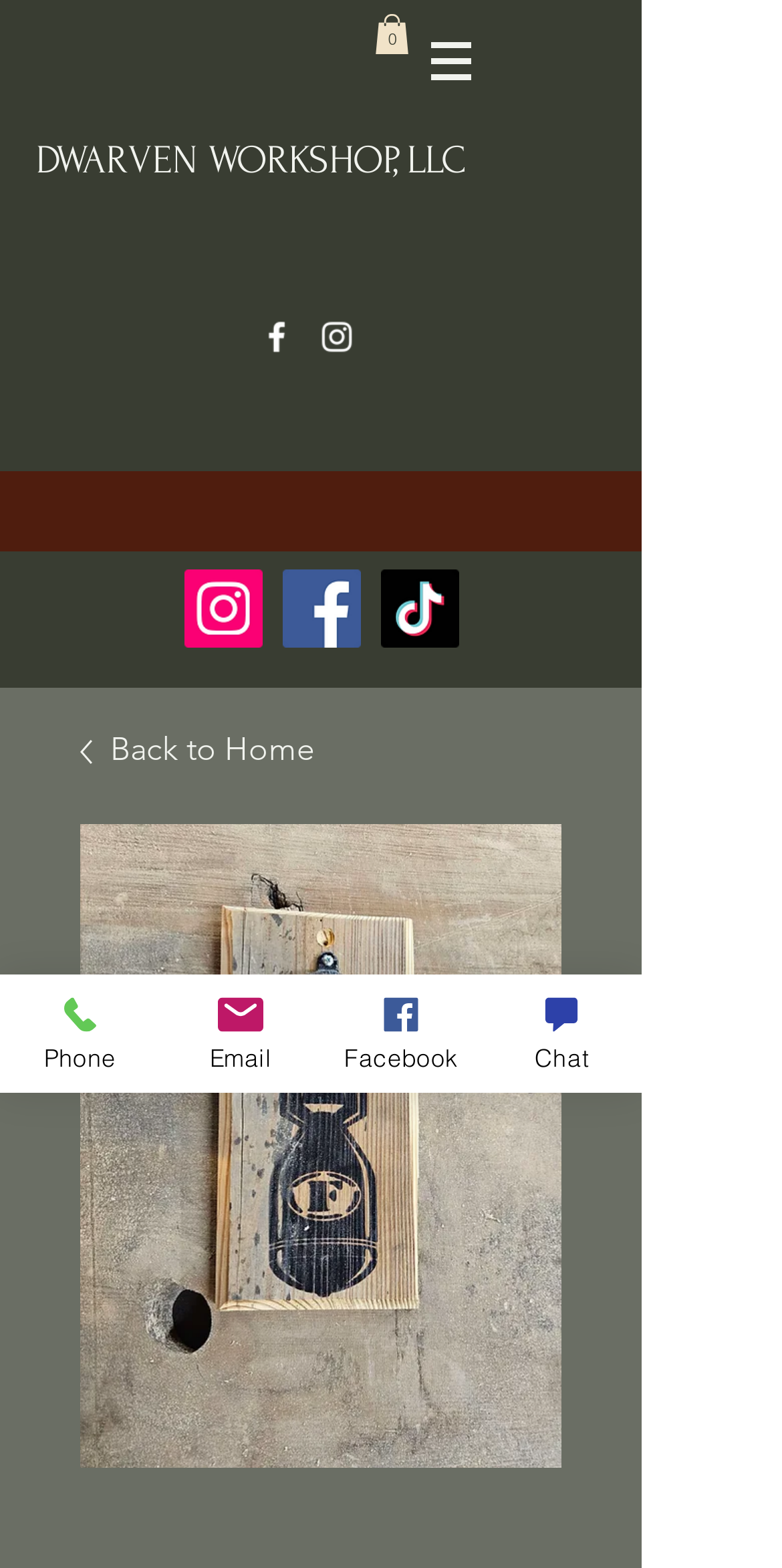Identify and provide the main heading of the webpage.

Bottle opener f bomb